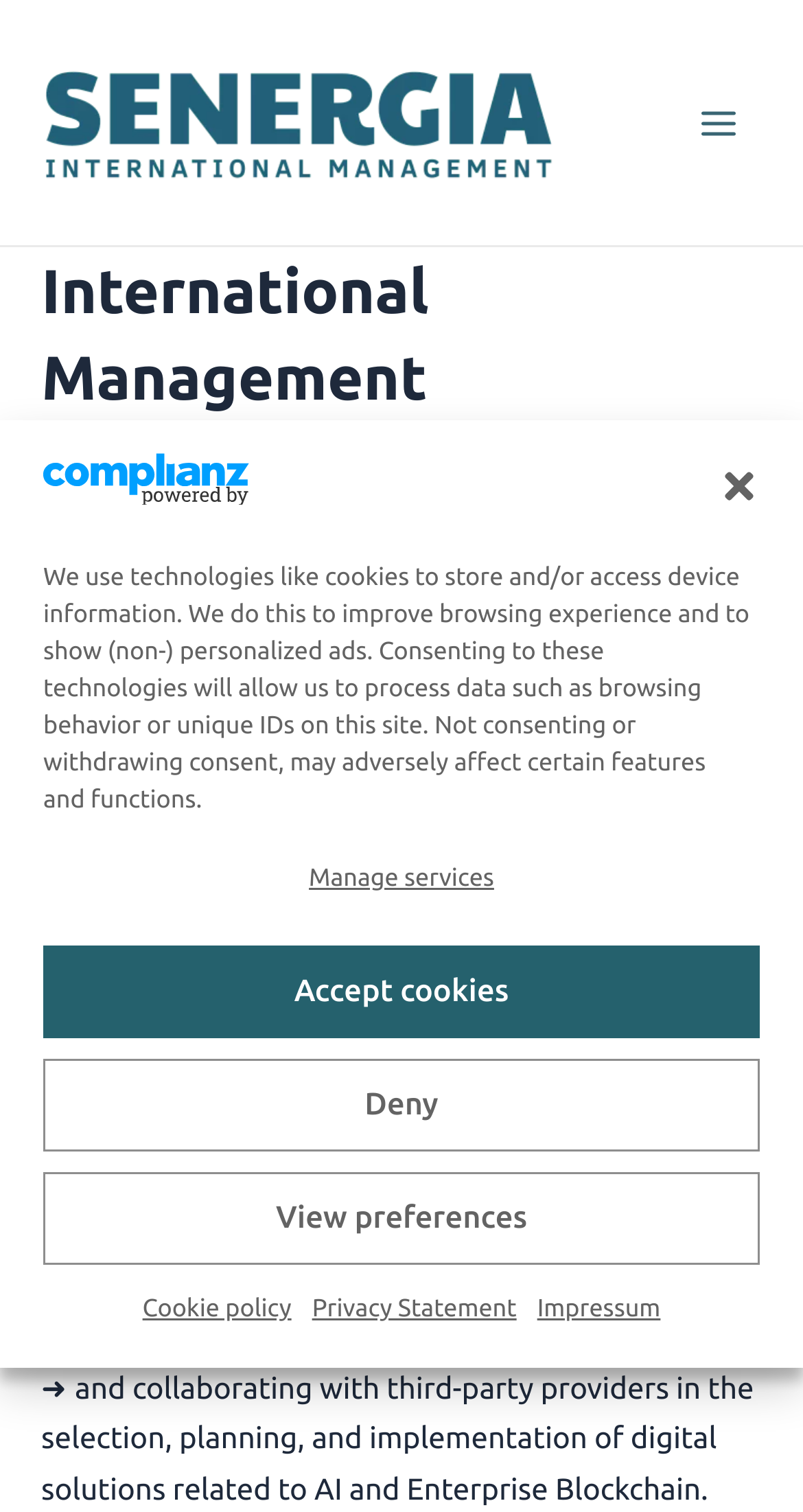Examine the screenshot and answer the question in as much detail as possible: What is the purpose of their consulting services?

The webpage states that the company provides customized consultations in collaboration with subject matter experts to effectively address specific customer concerns, implying that the purpose of their consulting services is to help customers overcome challenges and maximize opportunities.